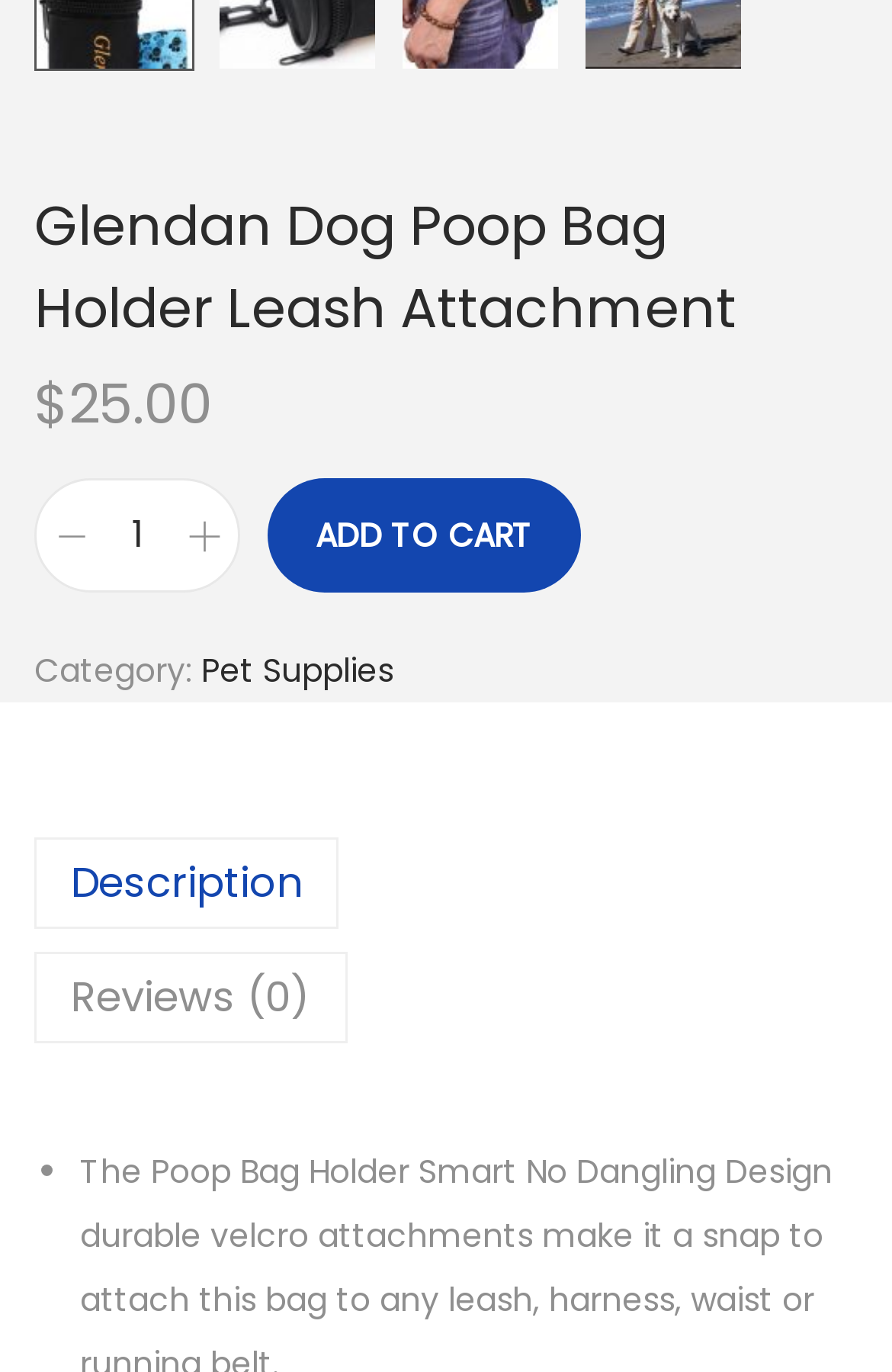Answer the following inquiry with a single word or phrase:
What is the minimum quantity of the product that can be purchased?

1